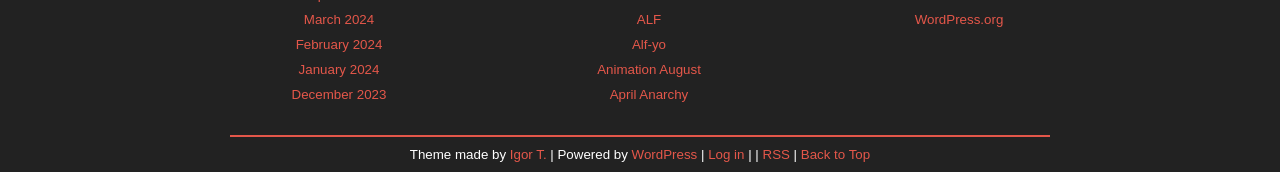Based on the description "January 2024", find the bounding box of the specified UI element.

[0.233, 0.36, 0.296, 0.448]